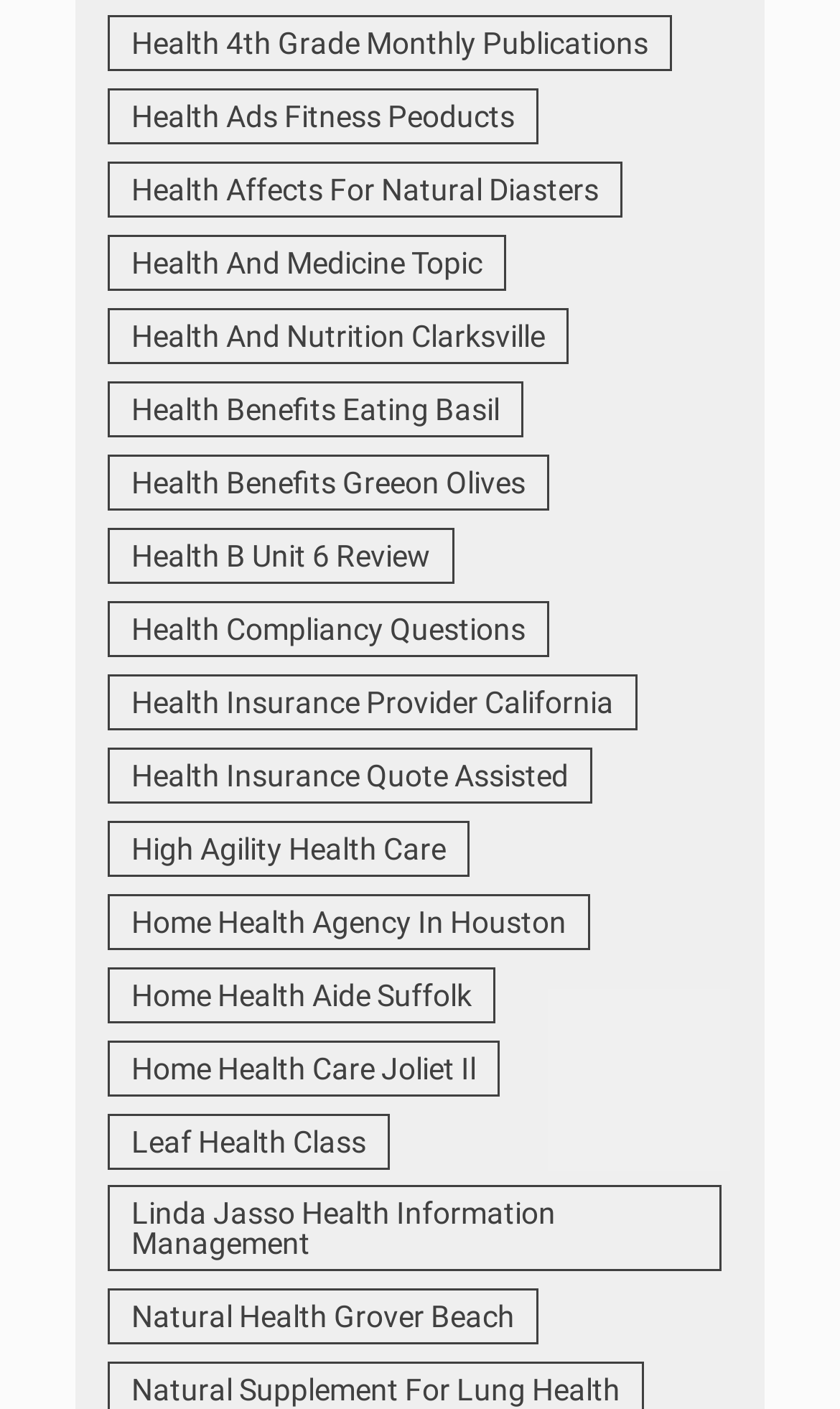Please identify the coordinates of the bounding box that should be clicked to fulfill this instruction: "Learn about Home Health Agency In Houston".

[0.128, 0.634, 0.703, 0.674]